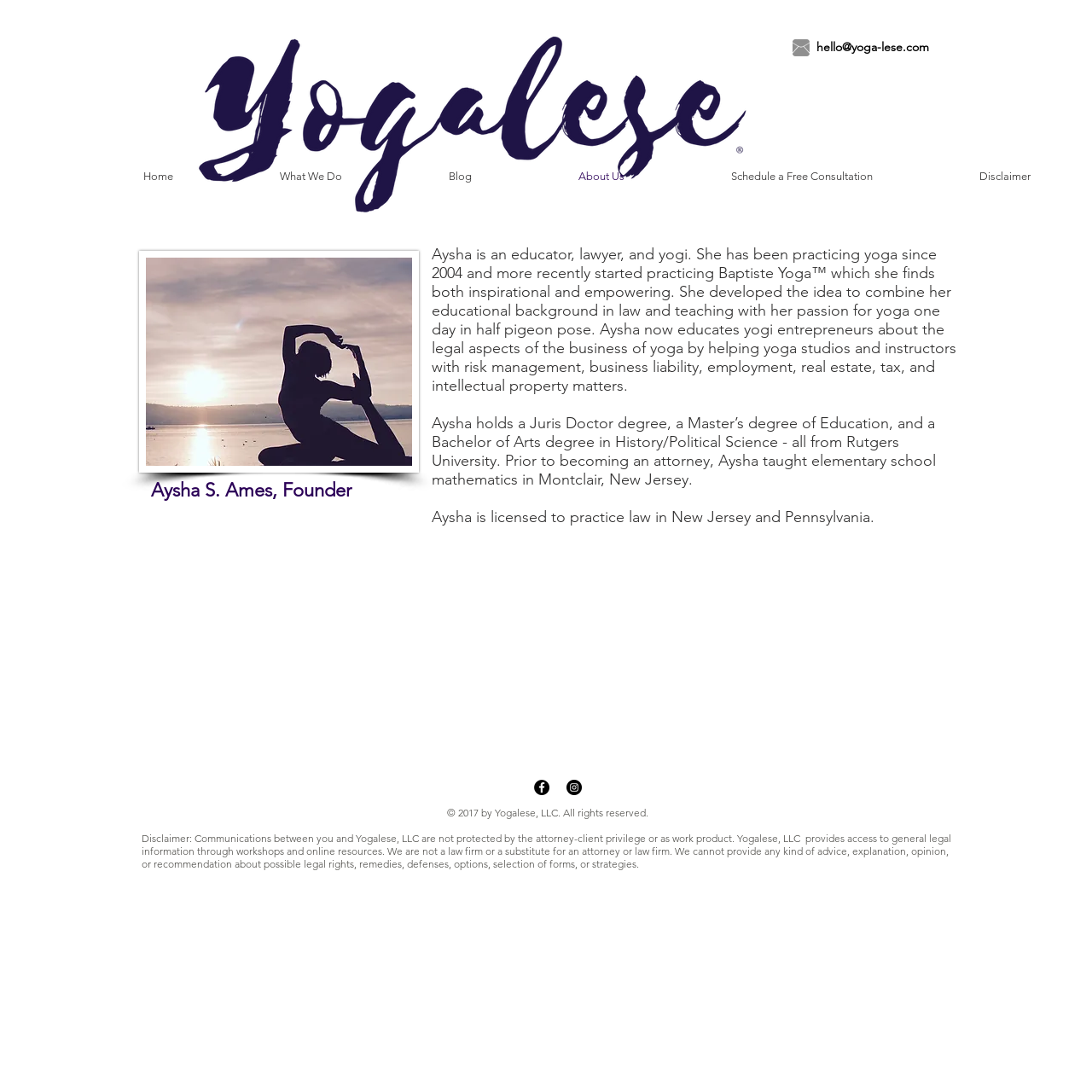Determine the bounding box coordinates of the clickable region to carry out the instruction: "Schedule a Free Consultation".

[0.584, 0.15, 0.811, 0.173]